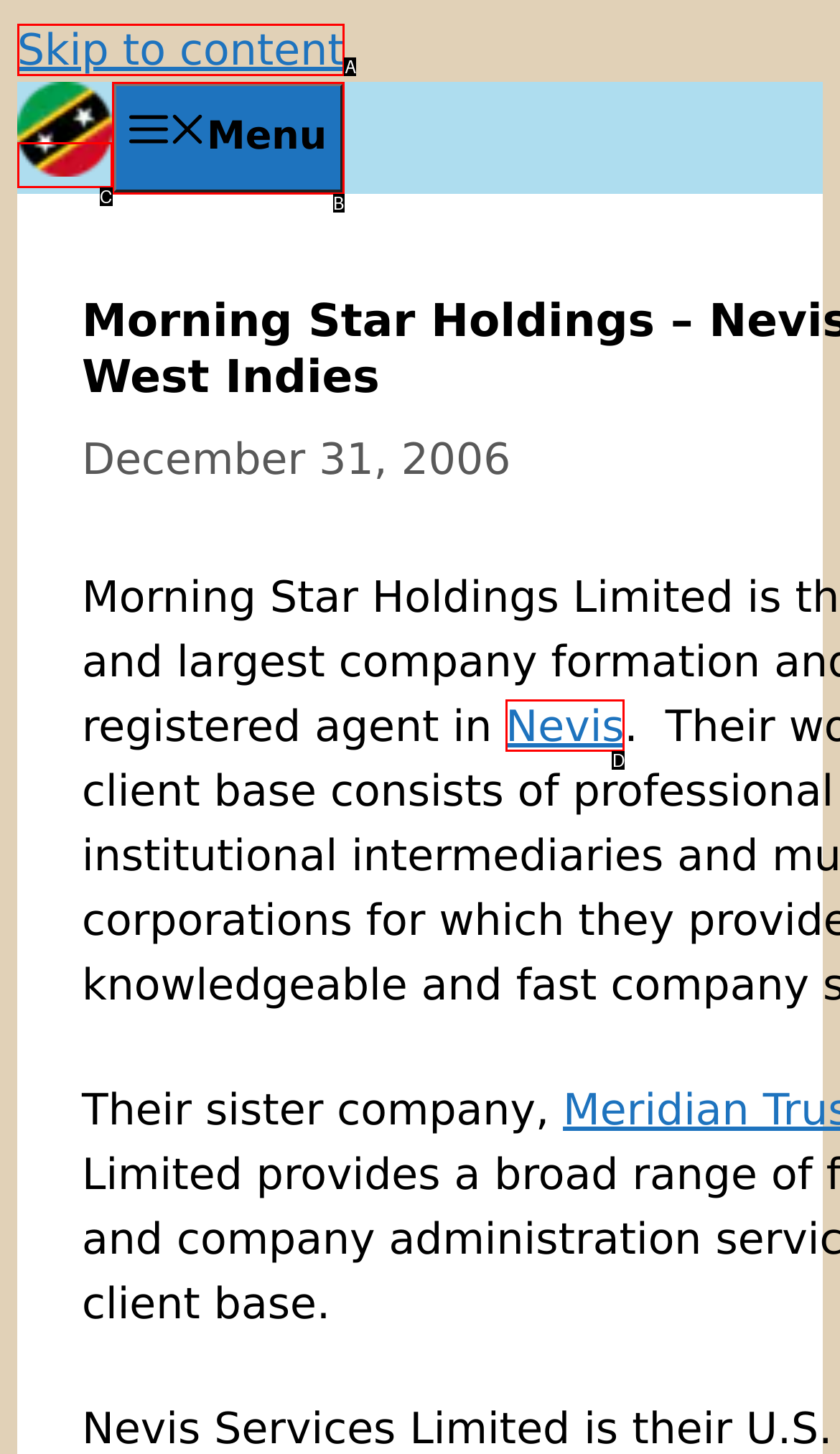Given the description: title="Nevis Island News and Notes", identify the HTML element that fits best. Respond with the letter of the correct option from the choices.

C